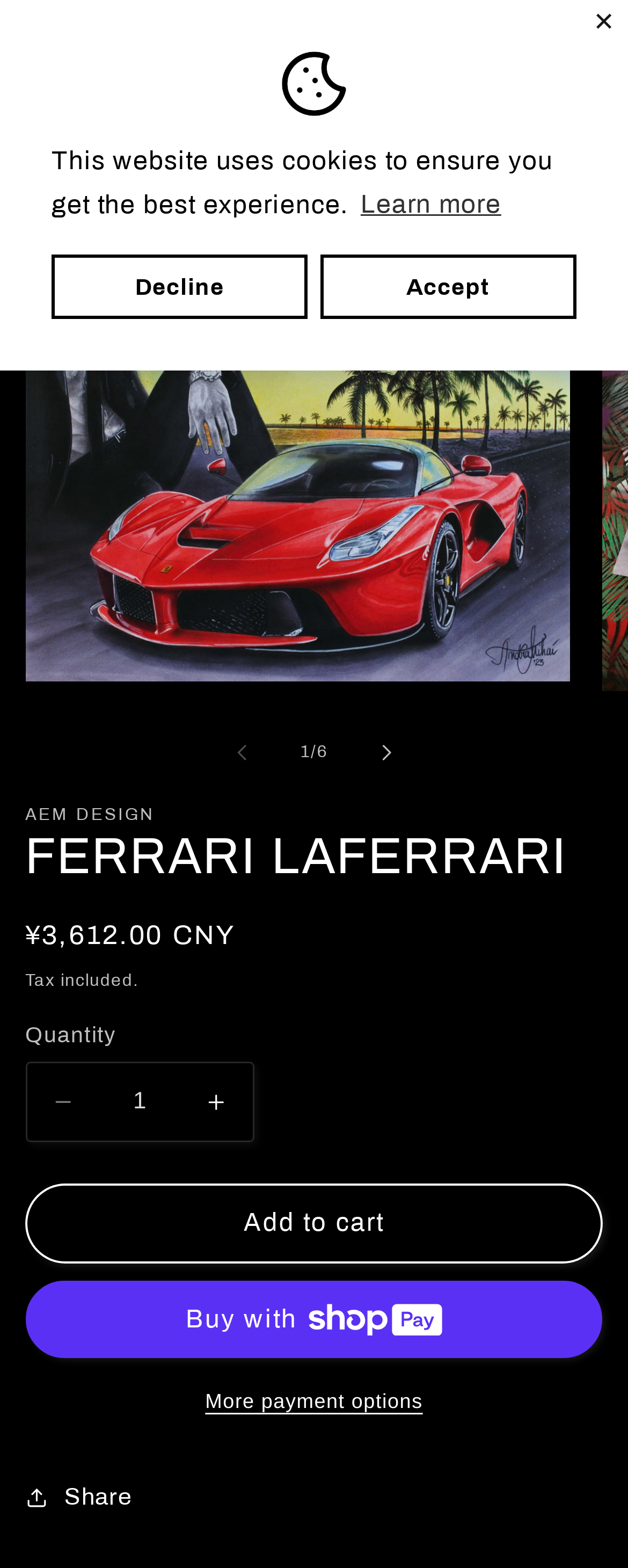Provide the bounding box coordinates, formatted as (top-left x, top-left y, bottom-right x, bottom-right y), with all values being floating point numbers between 0 and 1. Identify the bounding box of the UI element that matches the description: parent_node: 1 aria-label="Slide right" name="next"

[0.559, 0.457, 0.672, 0.502]